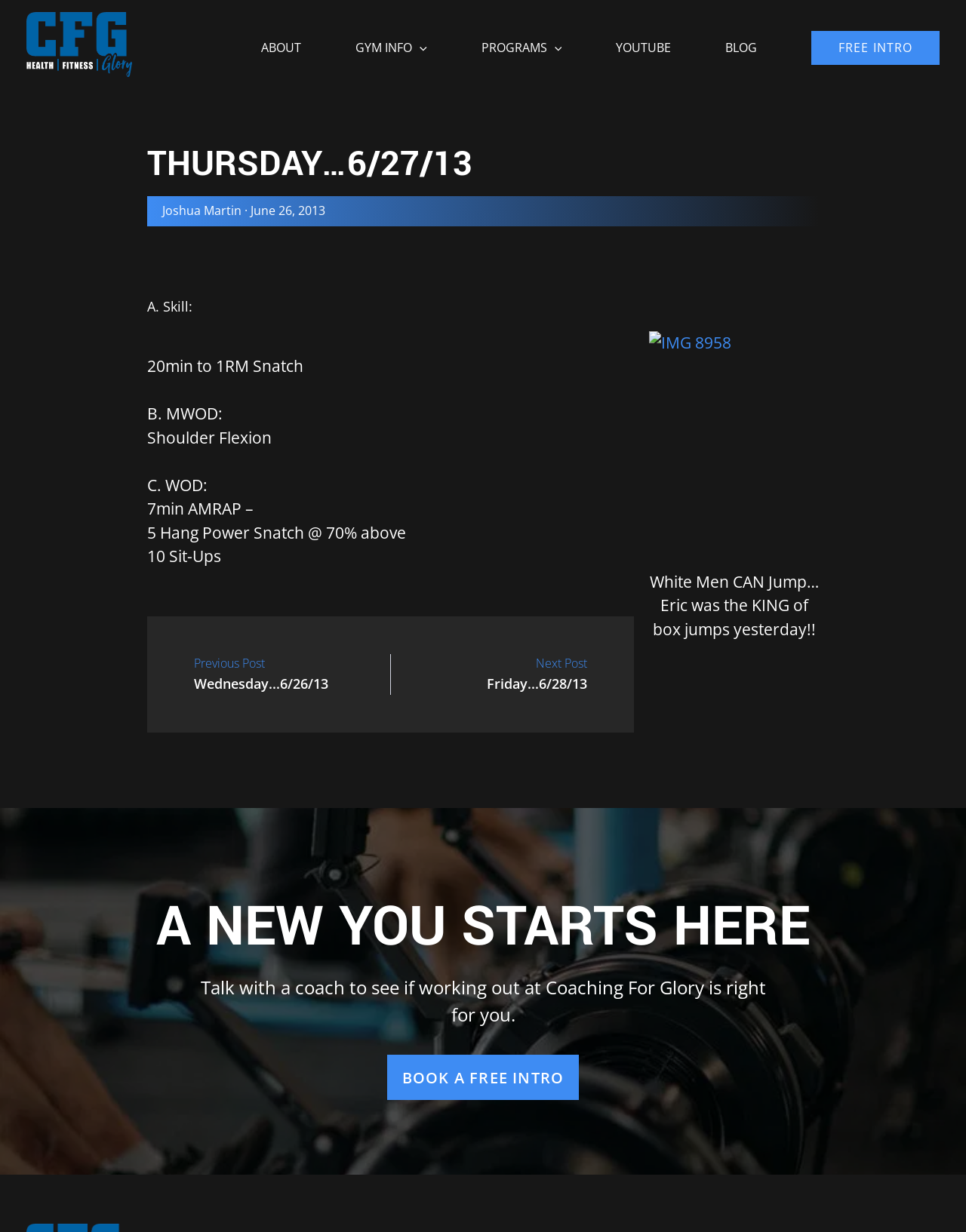Highlight the bounding box coordinates of the element you need to click to perform the following instruction: "Read the previous post."

[0.201, 0.532, 0.34, 0.562]